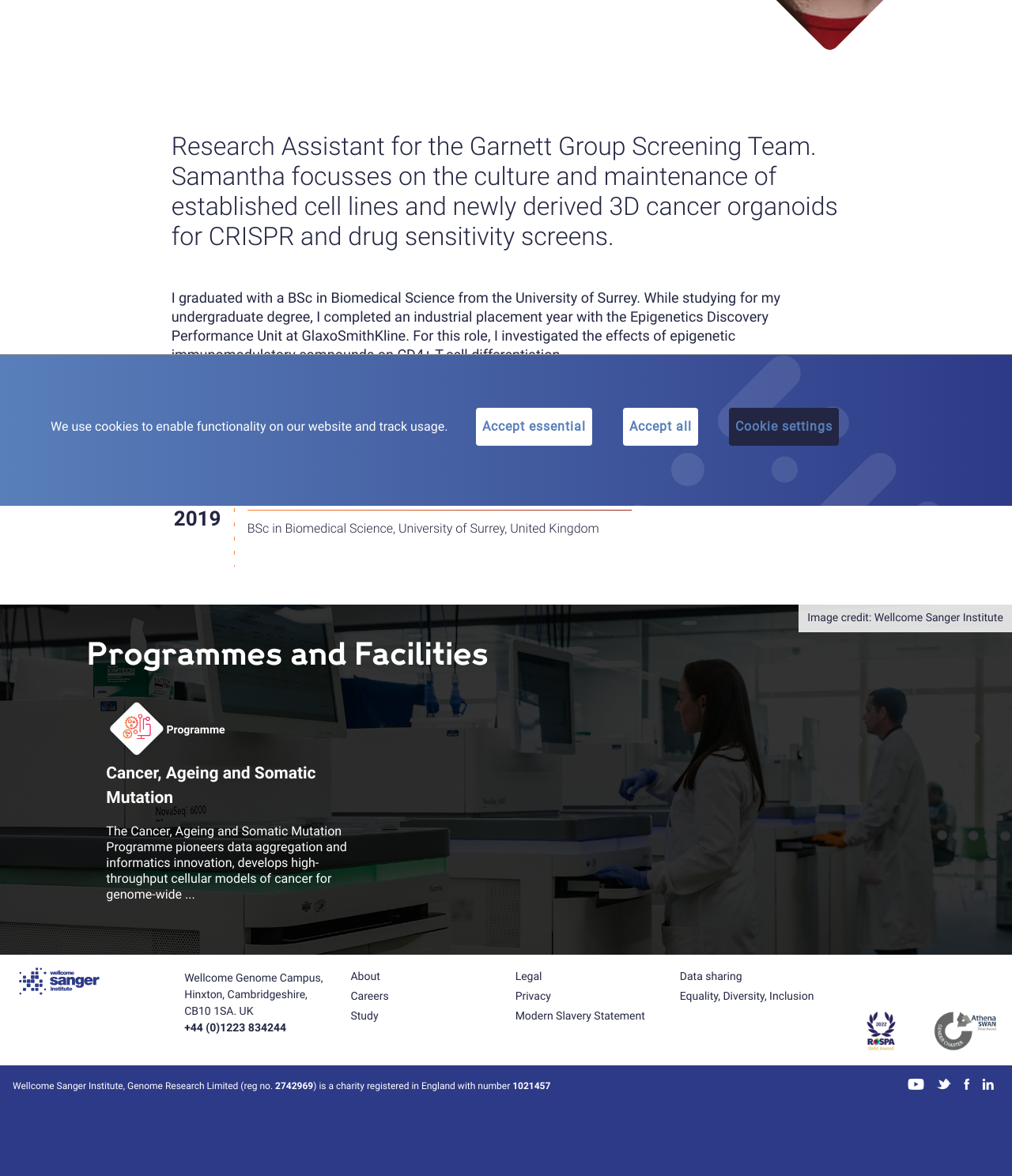Provide the bounding box coordinates of the HTML element described by the text: "Accept essential".

[0.471, 0.347, 0.585, 0.379]